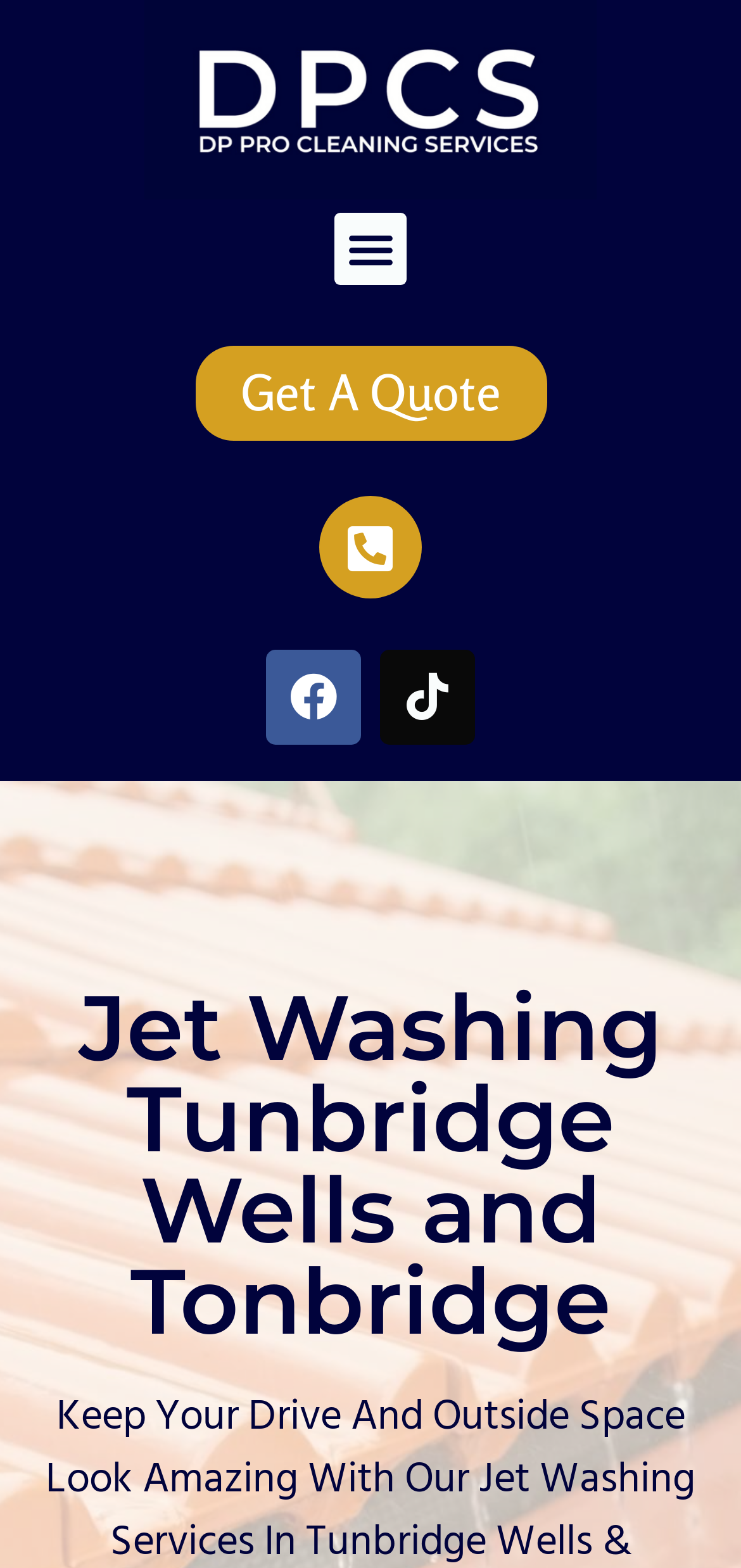Explain the contents of the webpage comprehensively.

The webpage is about Jet Washing services in Tunbridge Wells and Tonbridge, specifically highlighting DP Pro Cleaning Services. At the top left of the page, there is a link to "DP Pro Cleaning Services" accompanied by an image with the same name. Next to it, on the right, is a "Menu Toggle" button. 

Below the top section, there are three links: "Get A Quote" on the left, an empty link in the middle, and social media links to "Facebook" and "Tiktok" on the right. 

The main heading, "Jet Washing Tunbridge Wells and Tonbridge", is prominently displayed in the middle of the page, taking up most of the width. The content of the page is likely related to the services offered by DP Pro Cleaning Services, including patio and driveway cleaning, as hinted by the meta description.